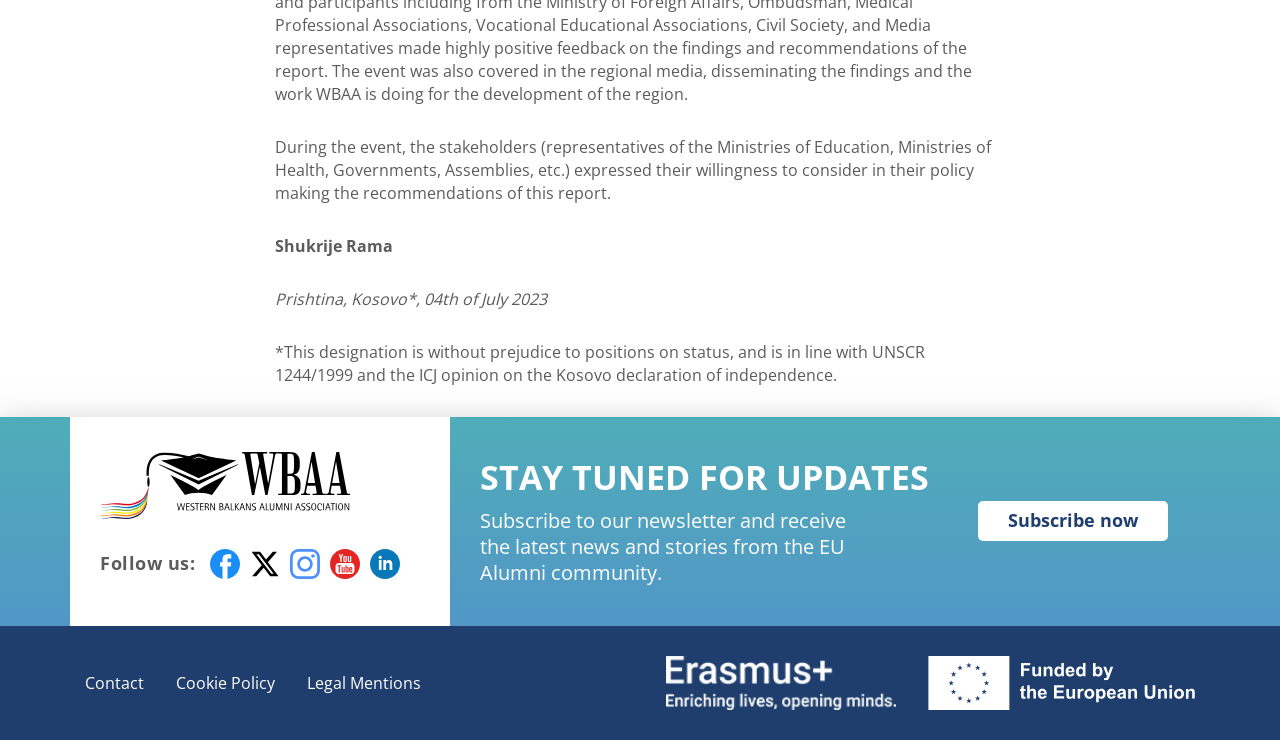What is the organization founded by?
From the image, respond using a single word or phrase.

The European Union